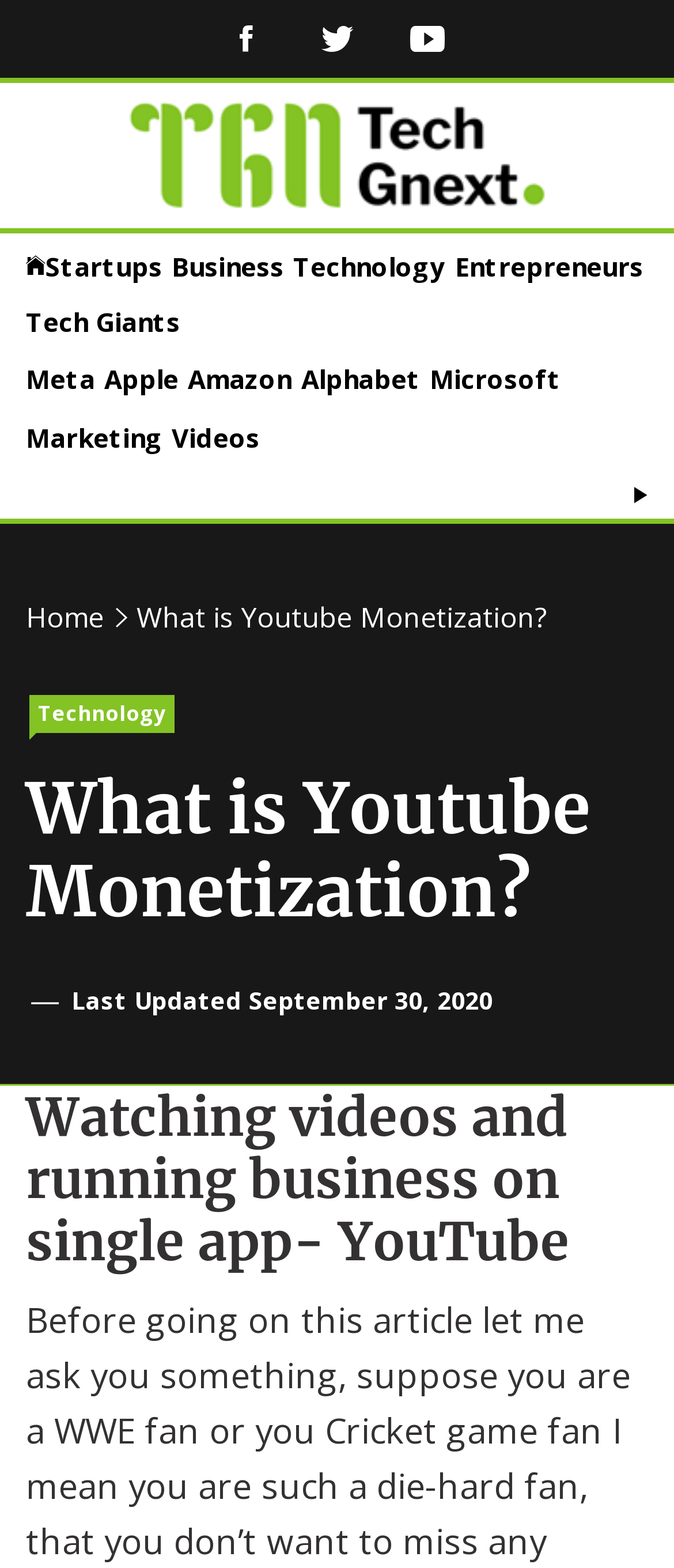Locate the heading on the webpage and return its text.

What is Youtube Monetization?